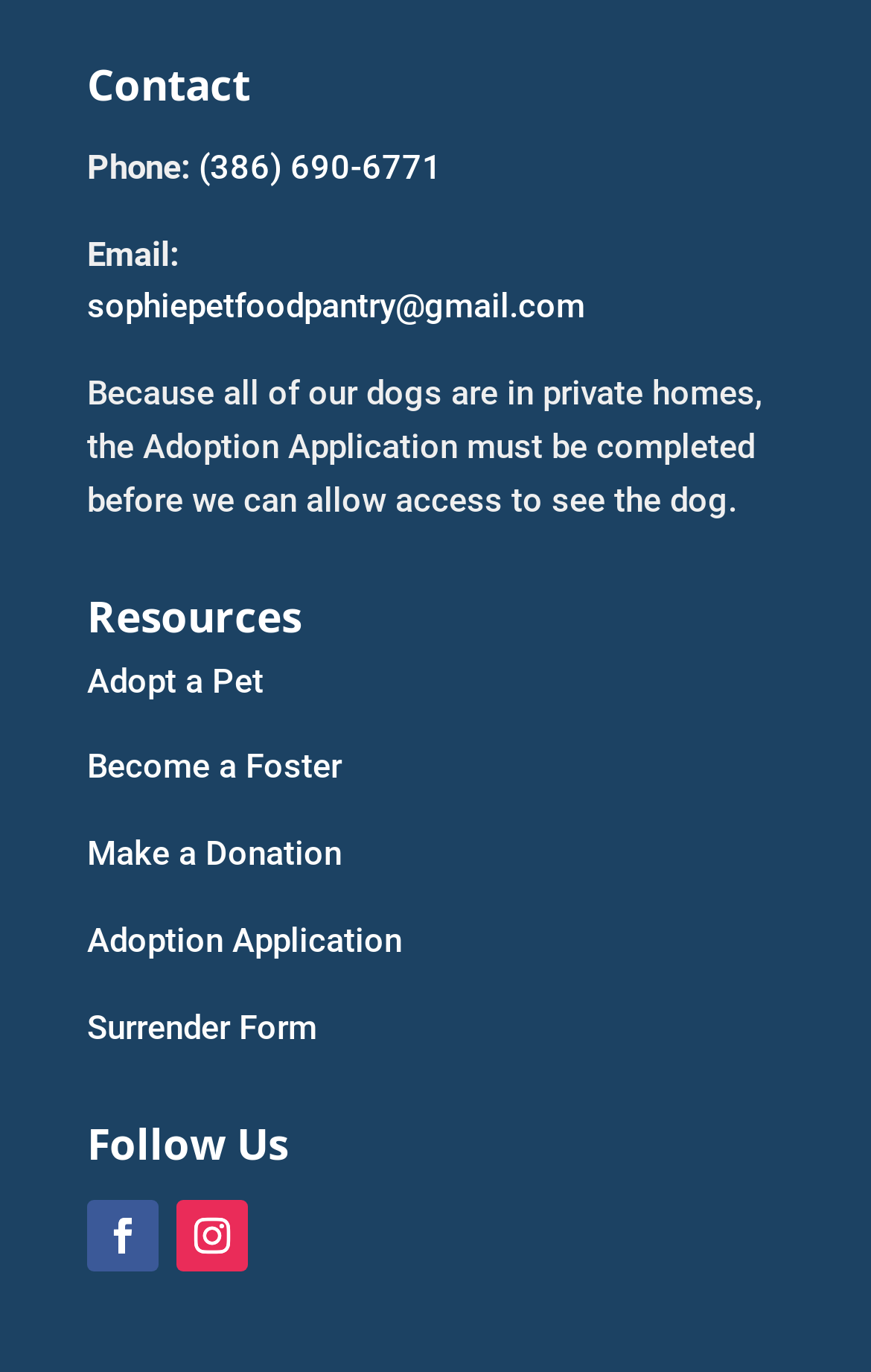Give the bounding box coordinates for this UI element: "Adopt a Pet". The coordinates should be four float numbers between 0 and 1, arranged as [left, top, right, bottom].

[0.1, 0.481, 0.303, 0.511]